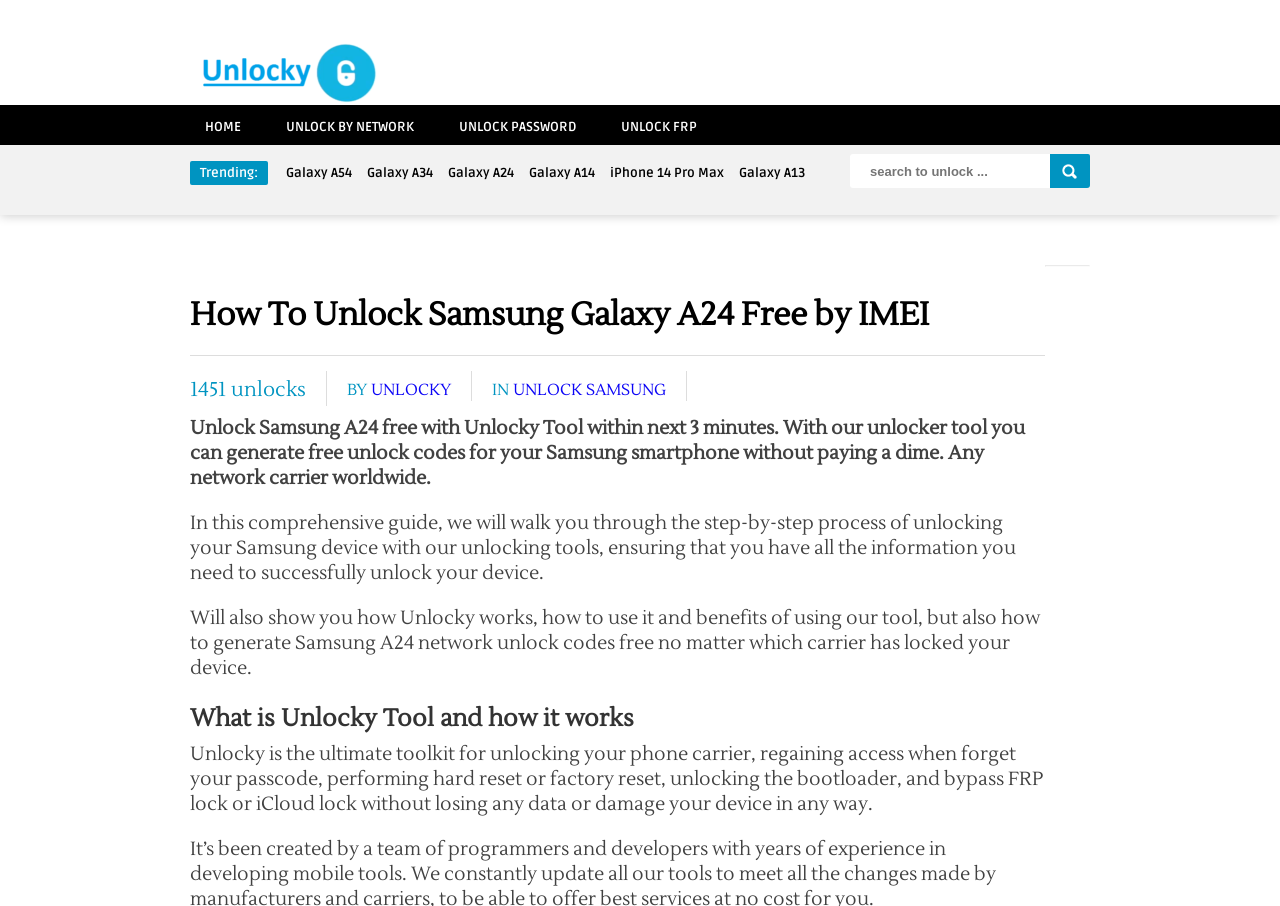What is the name of the tool to unlock Samsung Galaxy A24?
Refer to the image and offer an in-depth and detailed answer to the question.

The webpage provides information on how to unlock Samsung Galaxy A24, and it mentions 'Unlocky' as the tool to generate unlock codes for the device.